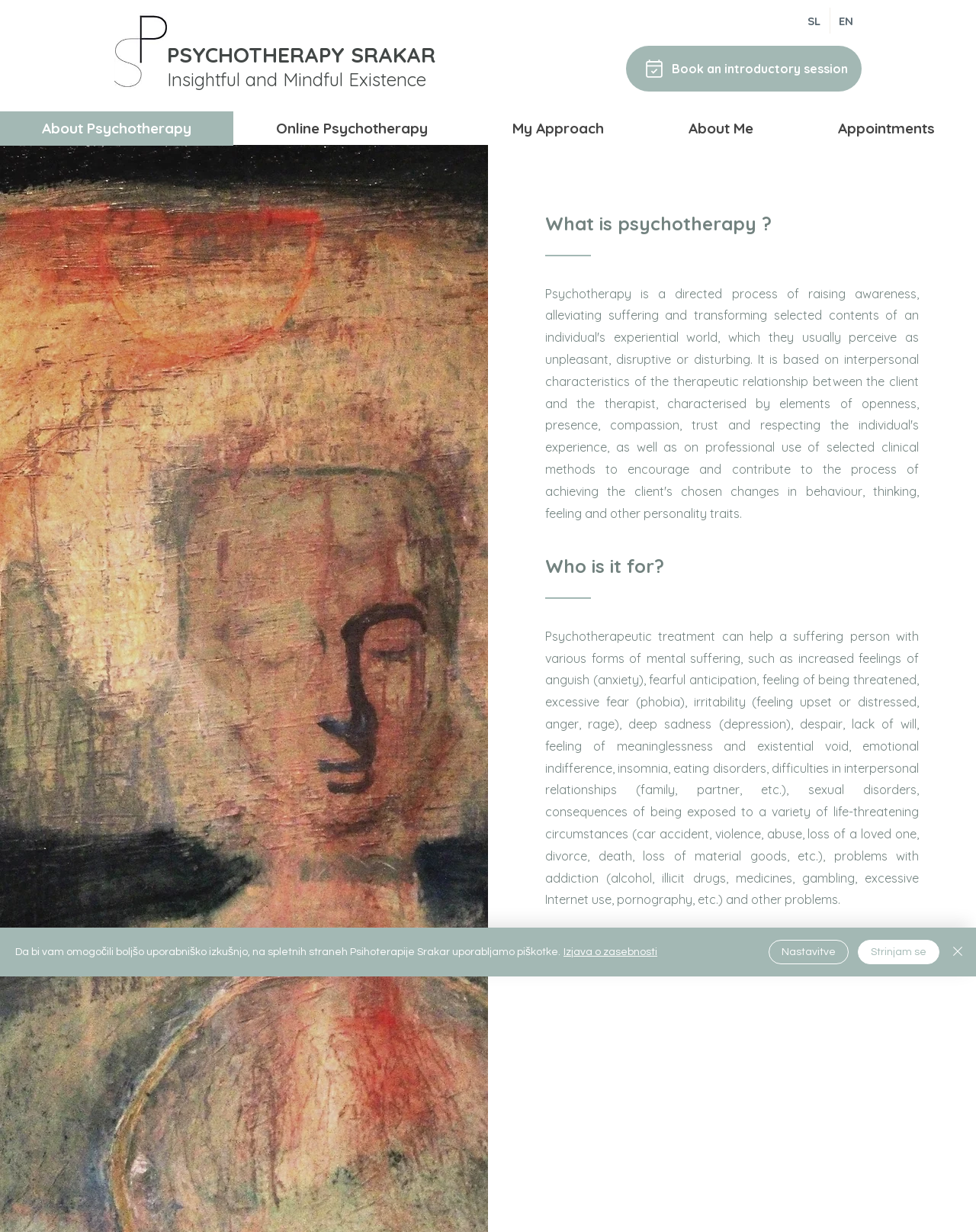Identify the bounding box coordinates of the element to click to follow this instruction: 'View the 'What is psychotherapy?' section'. Ensure the coordinates are four float values between 0 and 1, provided as [left, top, right, bottom].

[0.559, 0.172, 0.941, 0.194]